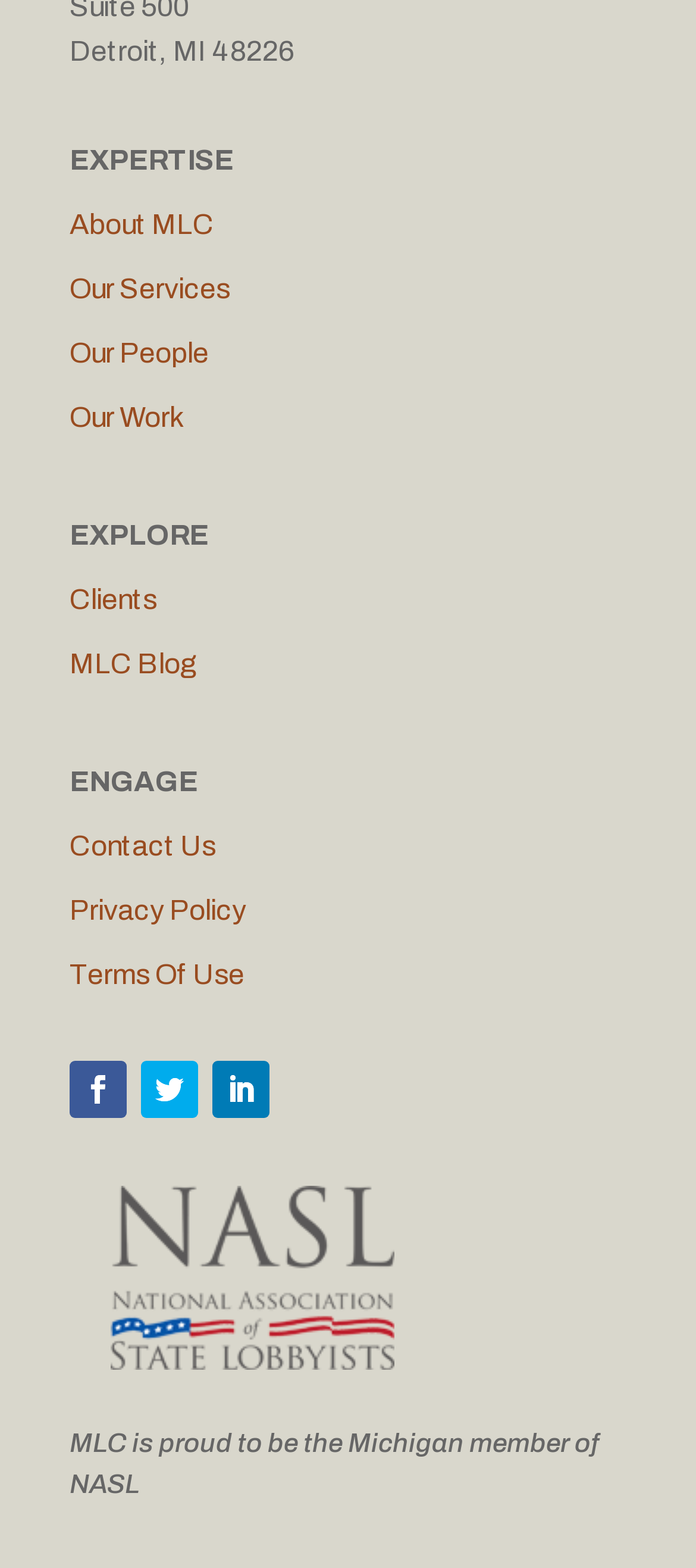Determine the bounding box coordinates of the clickable element to complete this instruction: "Contact Us". Provide the coordinates in the format of four float numbers between 0 and 1, [left, top, right, bottom].

[0.1, 0.53, 0.31, 0.549]